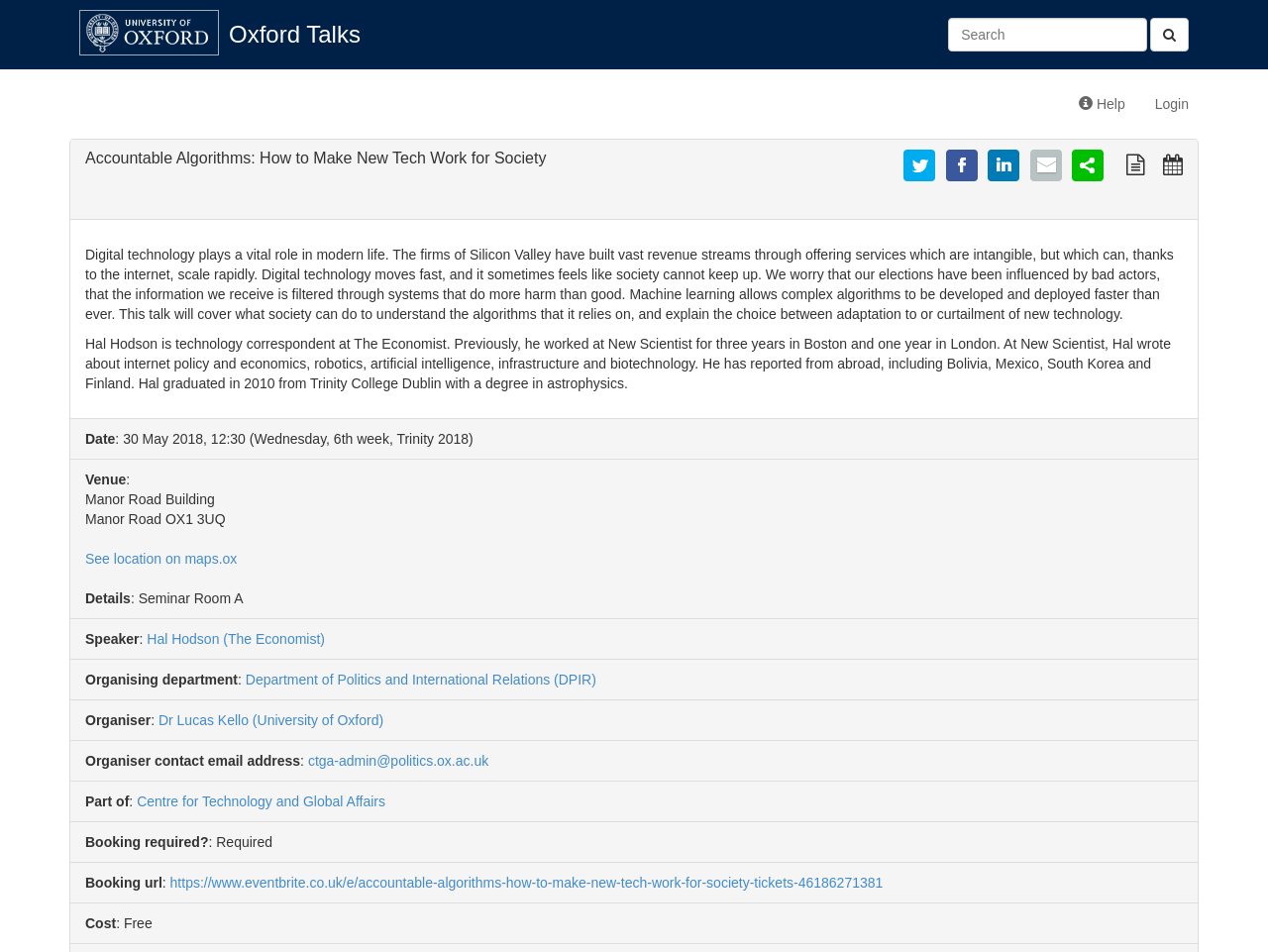Describe the webpage meticulously, covering all significant aspects.

This webpage is about a talk titled "Accountable Algorithms: How to Make New Tech Work for Society" from Oxford Talks. At the top left, there is a link and an image, likely a logo, with a similar size and position. Next to them is a link to "Oxford Talks". On the top right, there is a search bar with a button and a textbox labeled "Search". Below the search bar, there are two links, "Help" and "Login".

The main content of the webpage starts with a heading that includes the title of the talk, along with links to view a plain text version of the talk and import it into a calendar. Below the heading, there is a paragraph of text that describes the talk, discussing the role of digital technology in modern life and the importance of understanding algorithms.

Following the description, there are two blocks of text, one about the speaker, Hal Hodson, and his background, and another about the details of the talk, including the date, time, venue, and organizer.

The webpage also includes various details about the talk, such as the venue's location, the speaker, the organizing department, and the organizer's contact email address. Additionally, there are links to the department and the organizer's profile. The webpage also indicates that booking is required and provides a link to book a ticket, as well as the cost of the event, which is free.